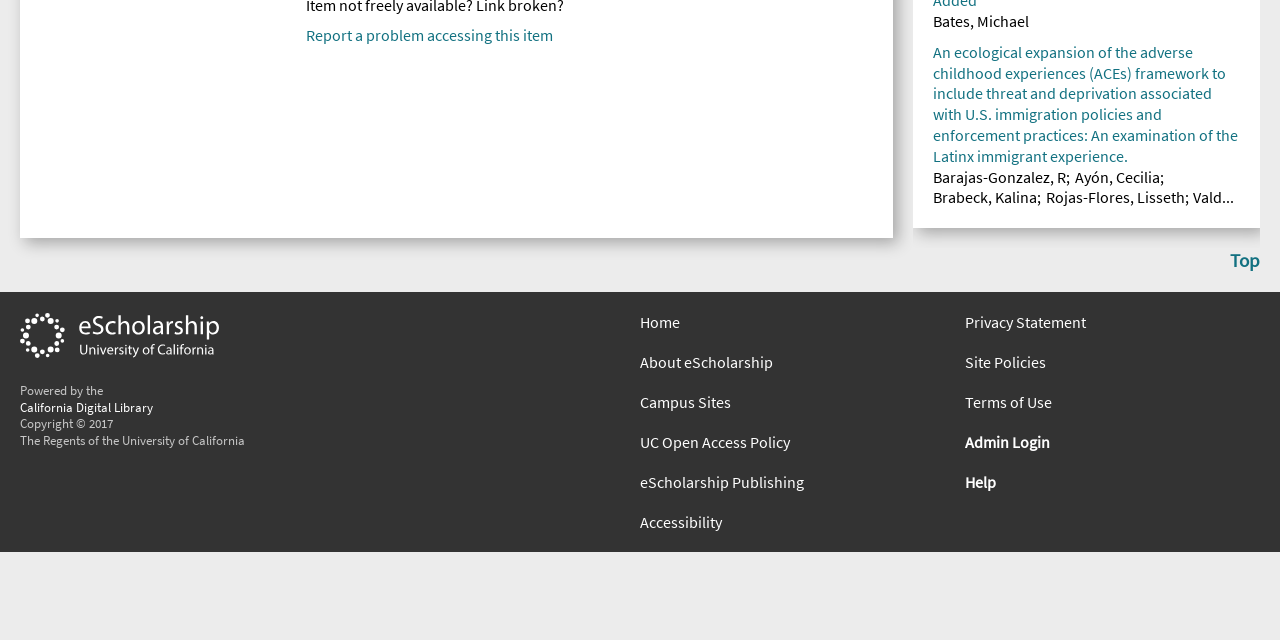Given the description of a UI element: "Kap Apps", identify the bounding box coordinates of the matching element in the webpage screenshot.

None